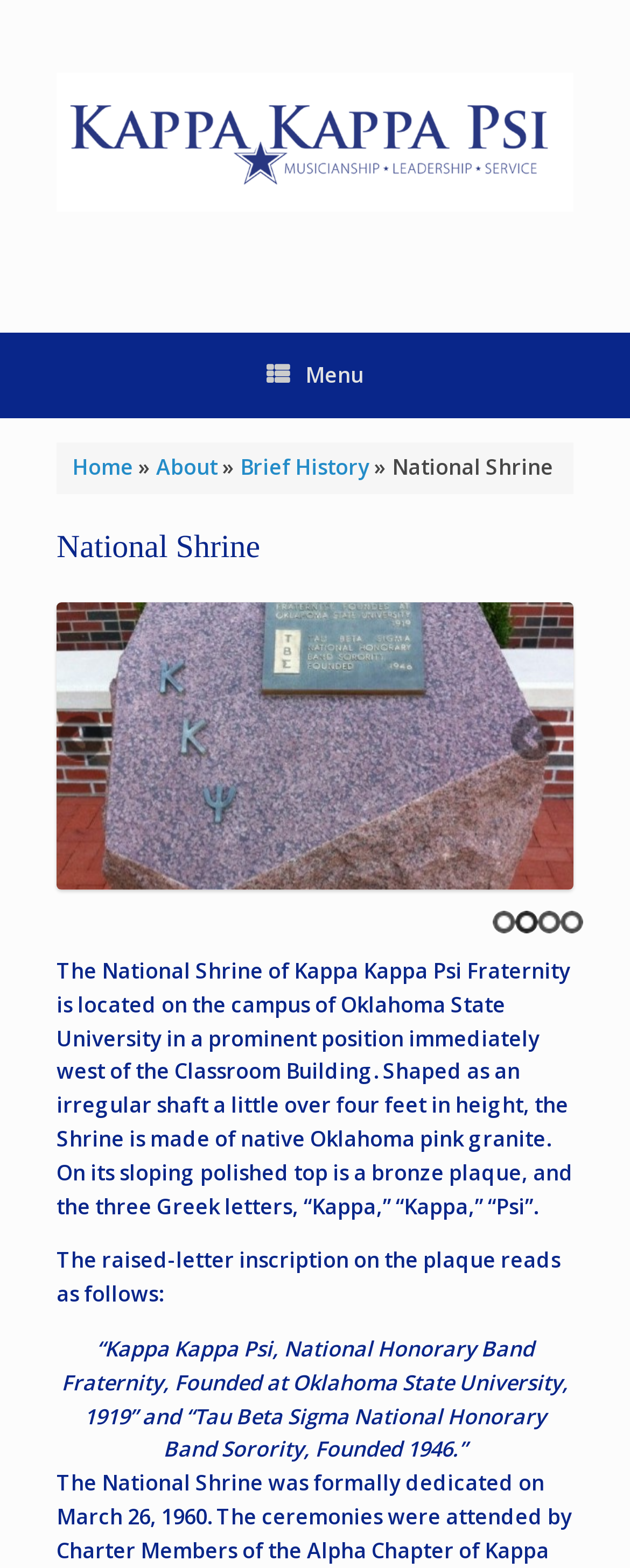Specify the bounding box coordinates of the area to click in order to execute this command: 'Click the Kappa Kappa Psi logo'. The coordinates should consist of four float numbers ranging from 0 to 1, and should be formatted as [left, top, right, bottom].

[0.09, 0.046, 0.91, 0.135]